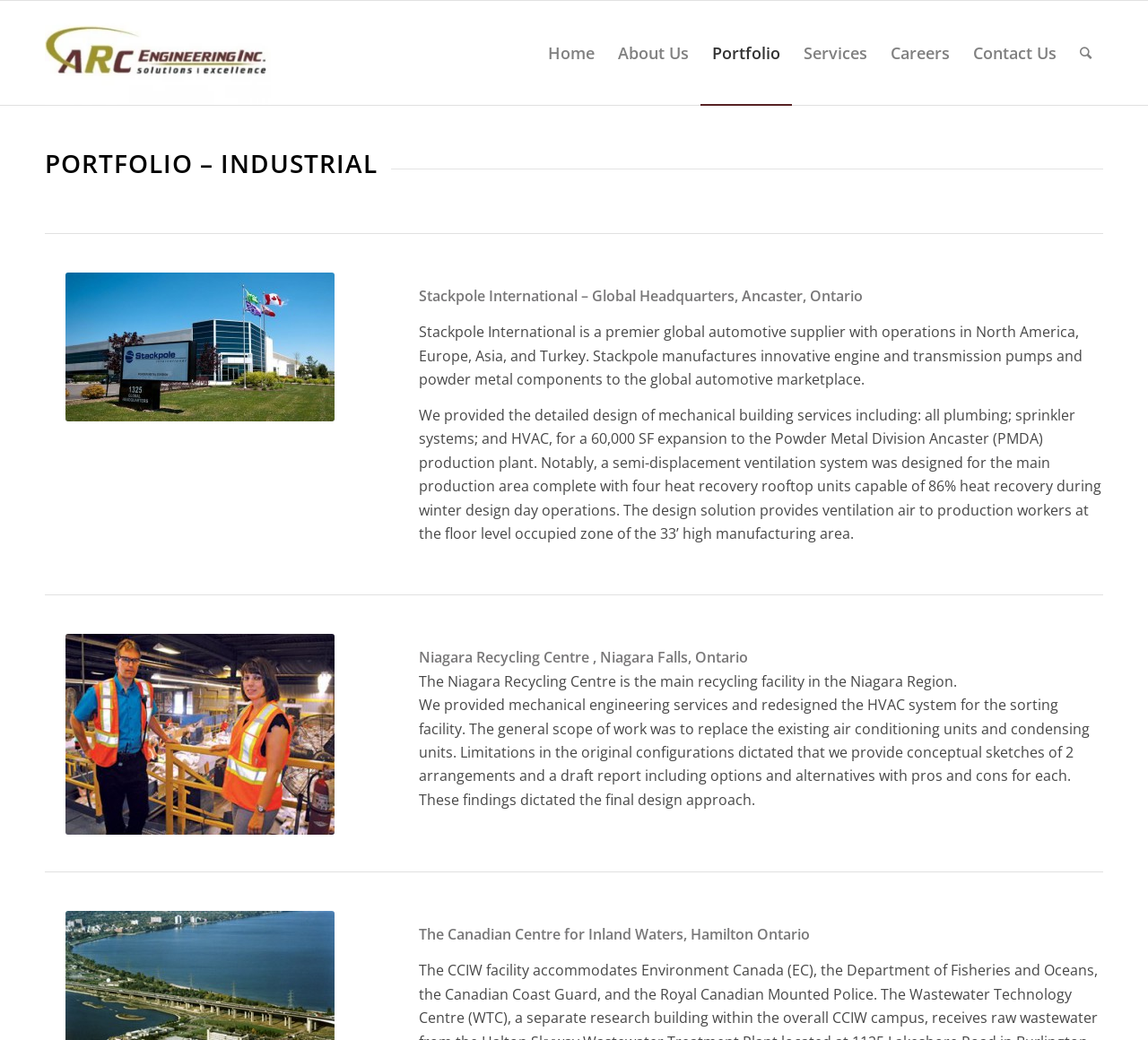Answer the following inquiry with a single word or phrase:
How many projects are showcased on this page?

3